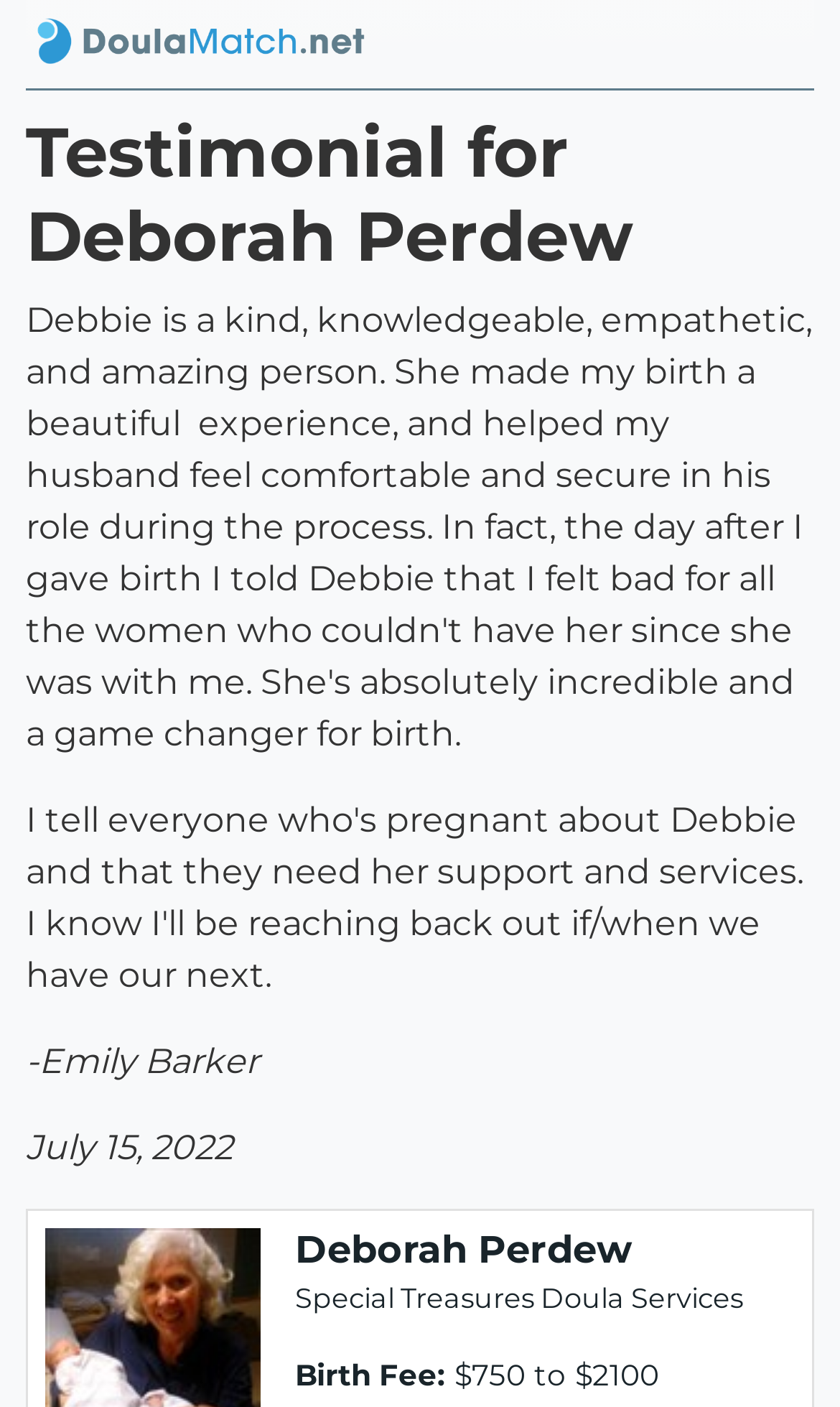Show the bounding box coordinates for the HTML element described as: "alt="a photo from Deborah Perdew"".

[0.054, 0.933, 0.31, 0.962]